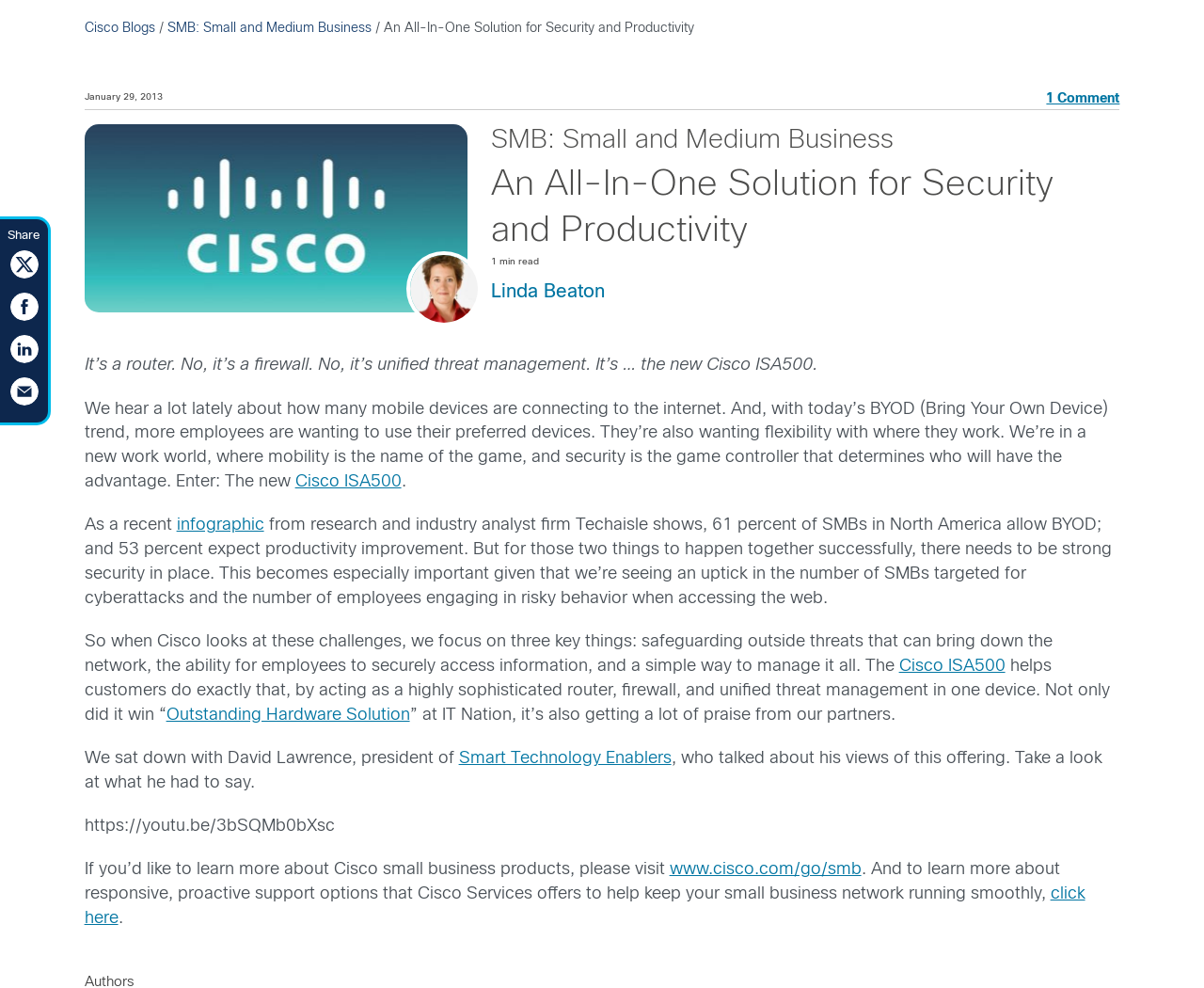Identify the bounding box coordinates of the specific part of the webpage to click to complete this instruction: "Read the article about SMB: Small and Medium Business".

[0.408, 0.246, 0.91, 0.28]